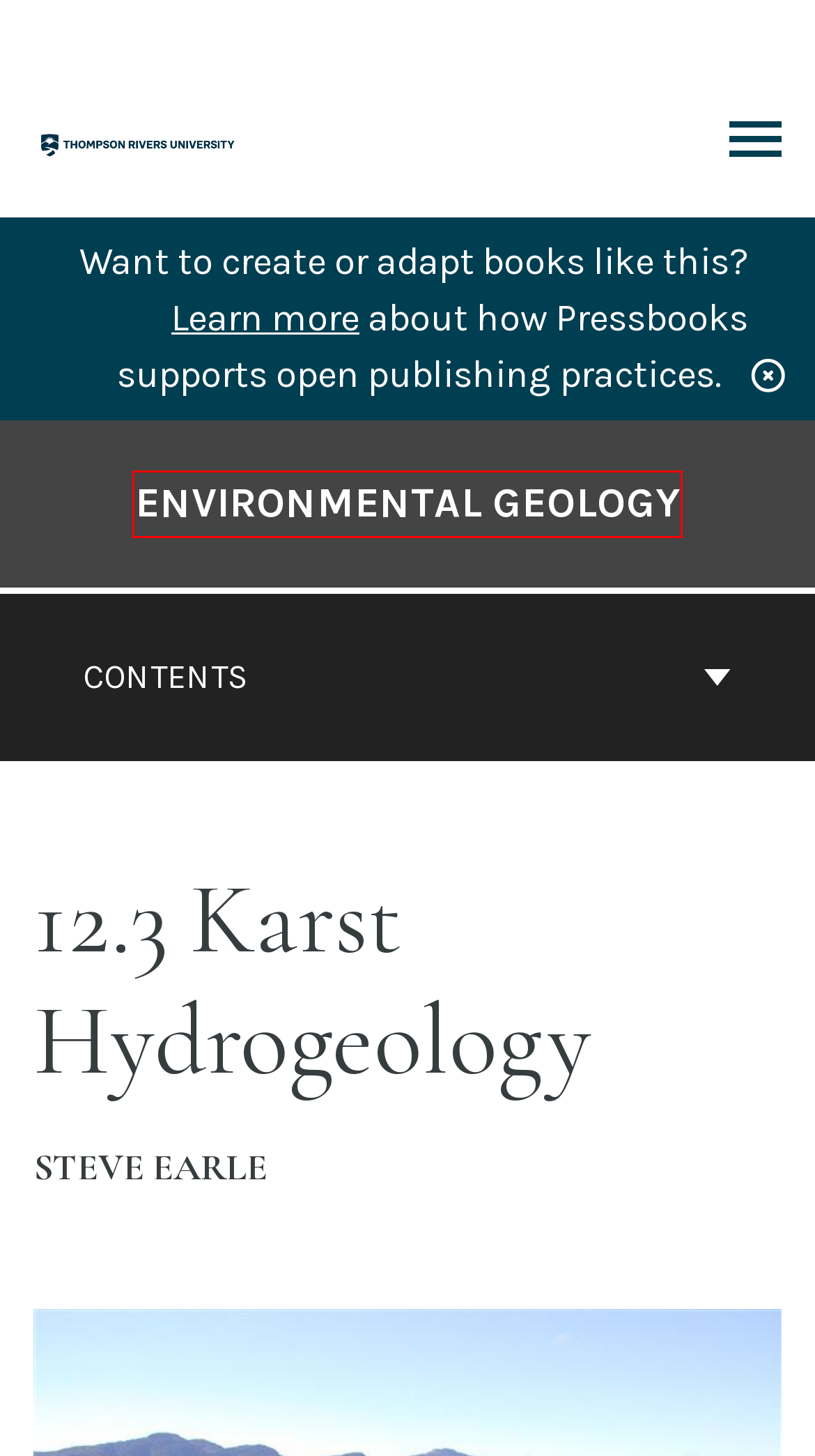Examine the screenshot of a webpage with a red bounding box around a UI element. Your task is to identify the webpage description that best corresponds to the new webpage after clicking the specified element. The given options are:
A. Support guides | Pressbooks
B. Environmental Geology  – Simple Book Publishing
C. Appendix 2 Answers to Exercises – Environmental Geology
D. Pressbooks Directory
E. TRU Pressbooks – Simple Book Publishing
F. CC BY 4.0 Deed | Attribution 4.0 International
 | Creative Commons
G. 12.4 Karst Cave Features, Cave Contents, and Subterranean Life – Environmental Geology
H. Pressbooks | The open book creation platform.

B